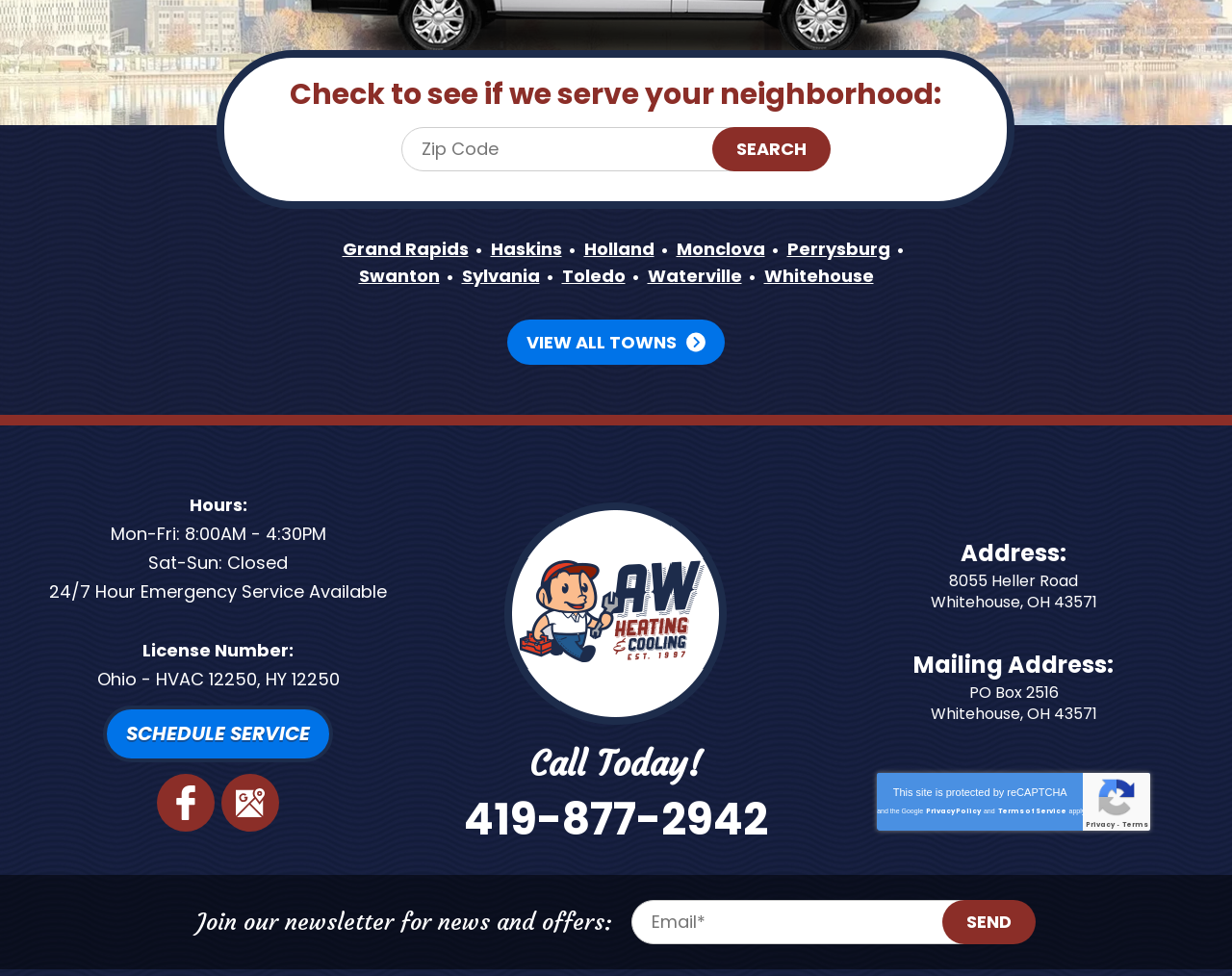Find the bounding box coordinates of the element to click in order to complete this instruction: "Call the phone number". The bounding box coordinates must be four float numbers between 0 and 1, denoted as [left, top, right, bottom].

[0.377, 0.808, 0.623, 0.871]